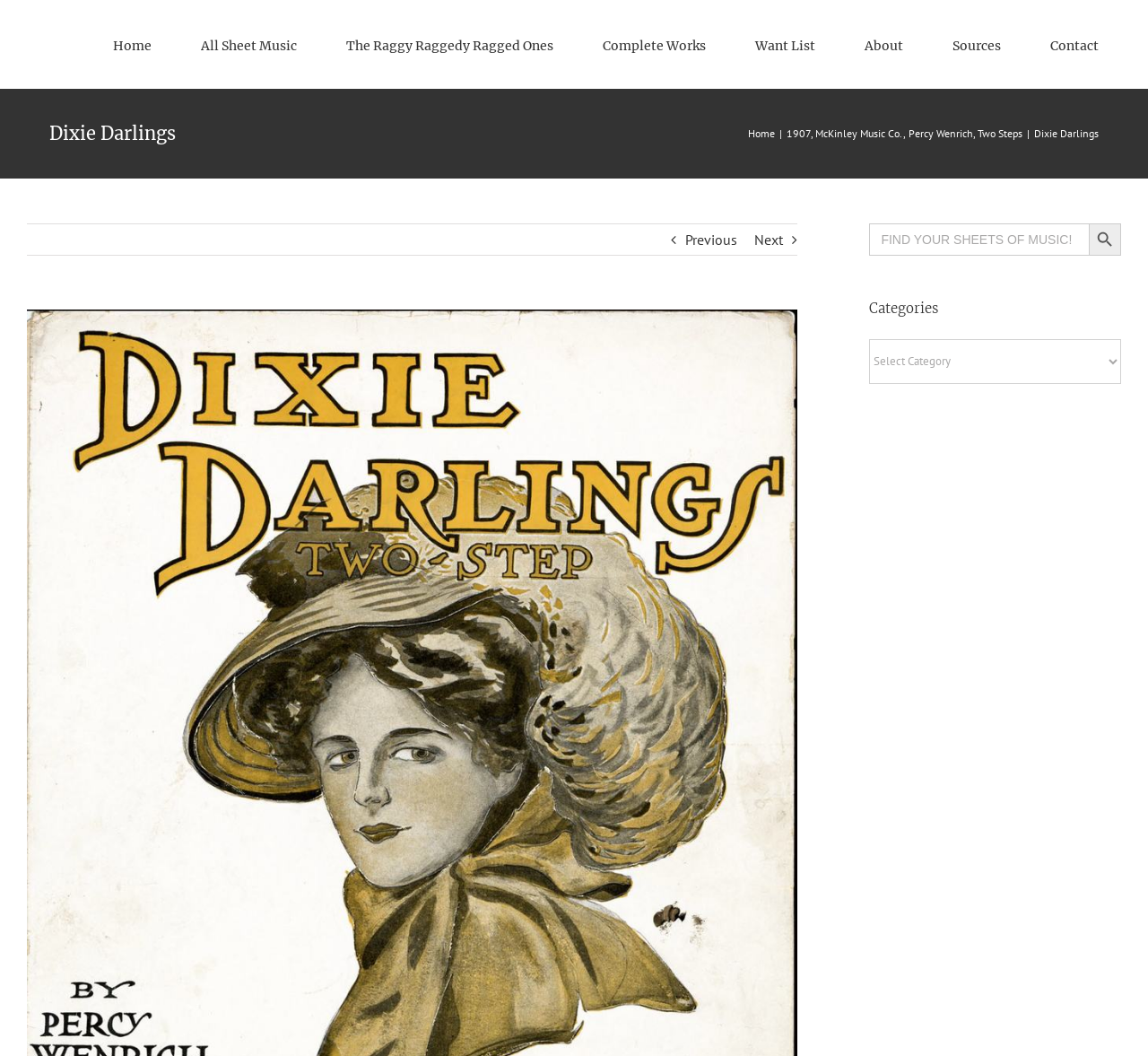Who is the composer of the sheet music?
Based on the image, answer the question with as much detail as possible.

The composer of the sheet music can be found in the page title bar, which is a region element that contains a link element with the text 'Percy Wenrich'.